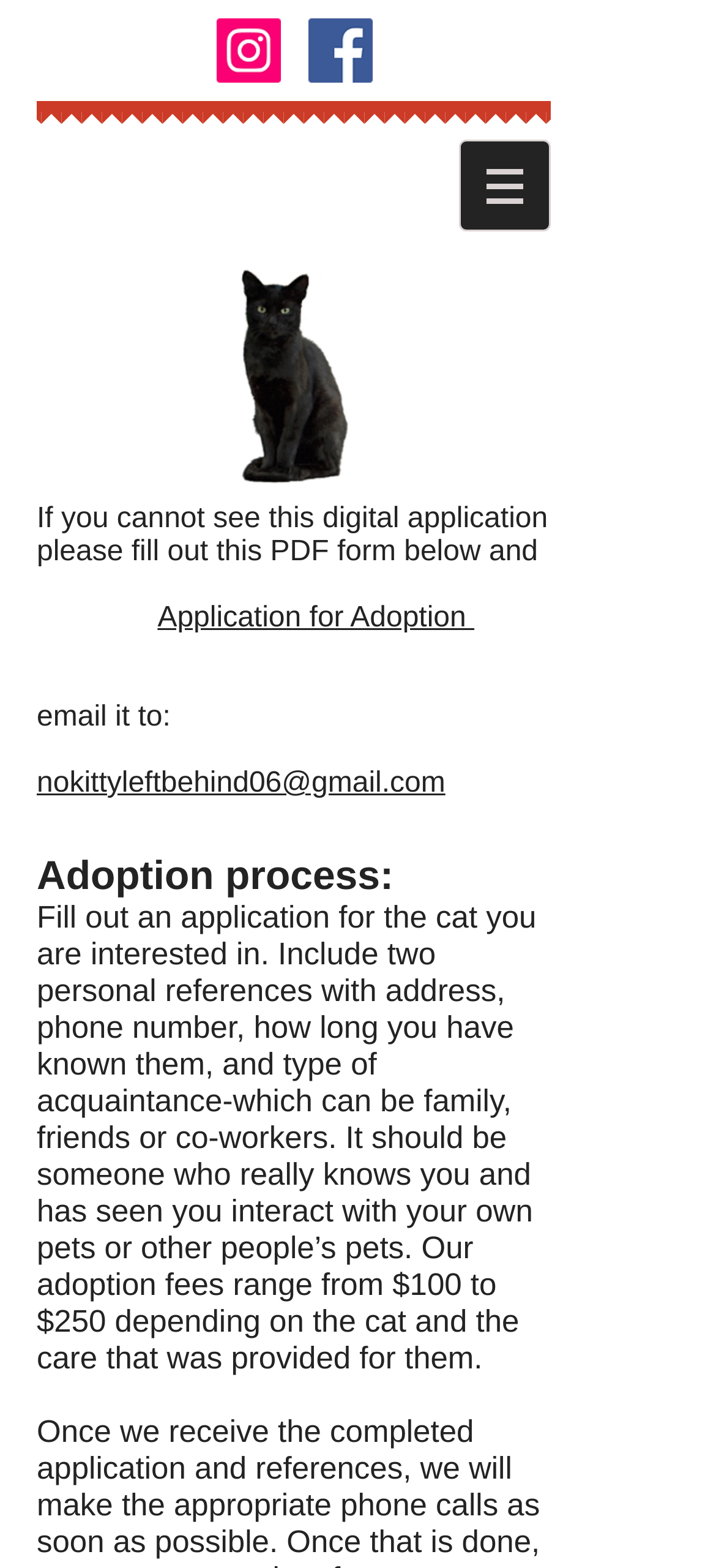What is the social media platform with an icon on the top left?
Using the image, respond with a single word or phrase.

Instagram